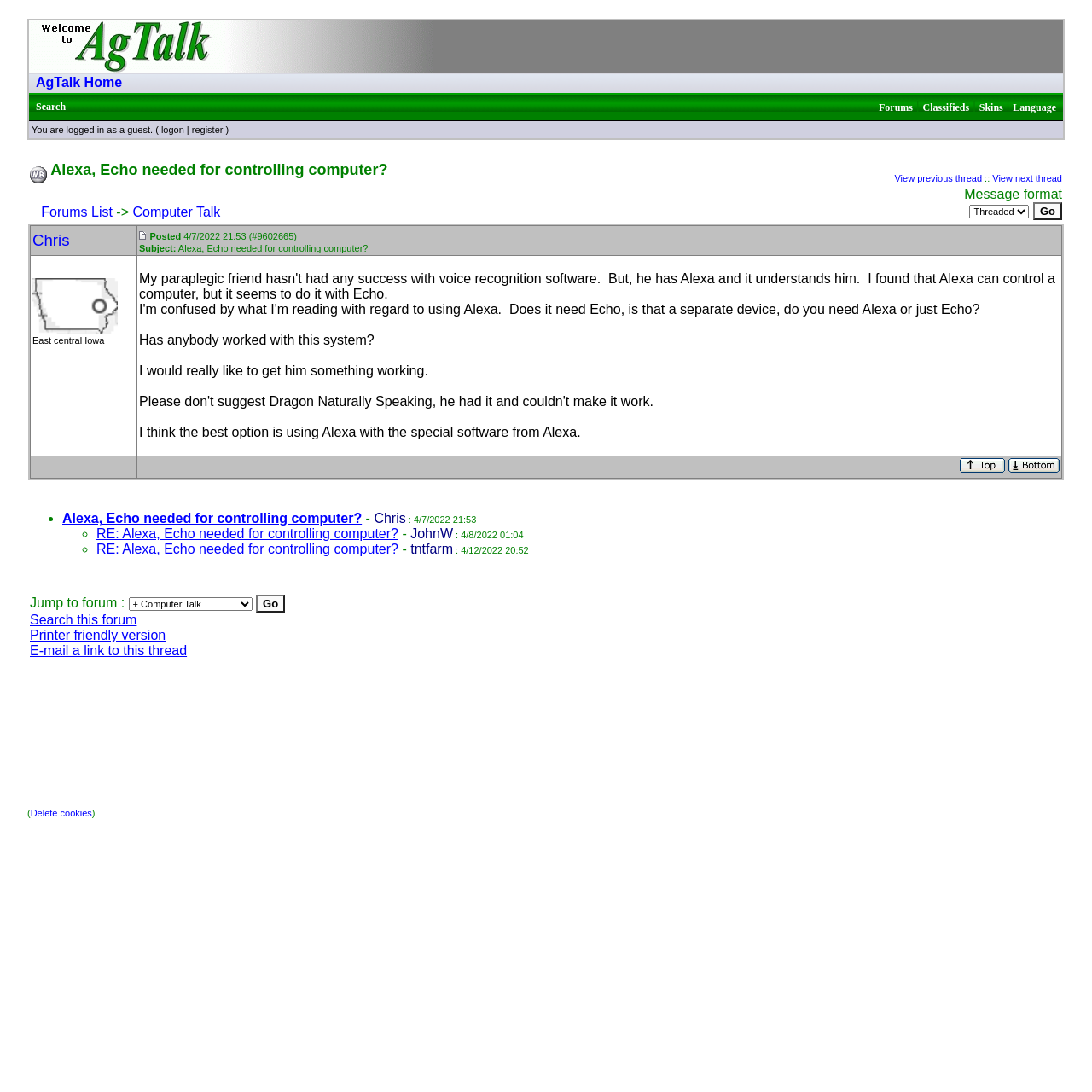Who started the thread?
Please provide a comprehensive answer based on the visual information in the image.

I found the name of the person who started the thread by looking at the gridcell that contains the username, which is 'Chris'.